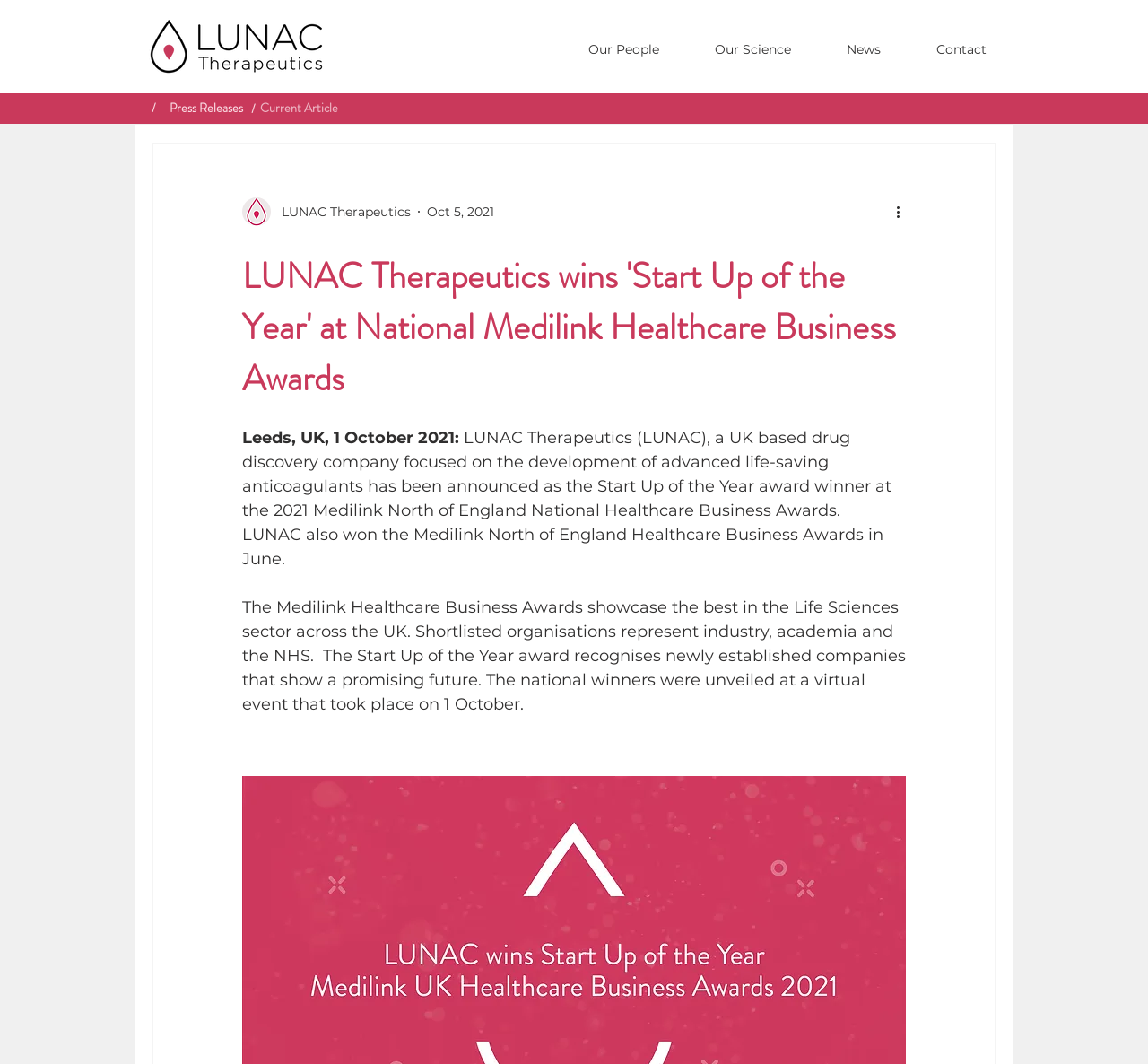Identify and provide the bounding box for the element described by: "Our Science".

[0.598, 0.032, 0.713, 0.061]